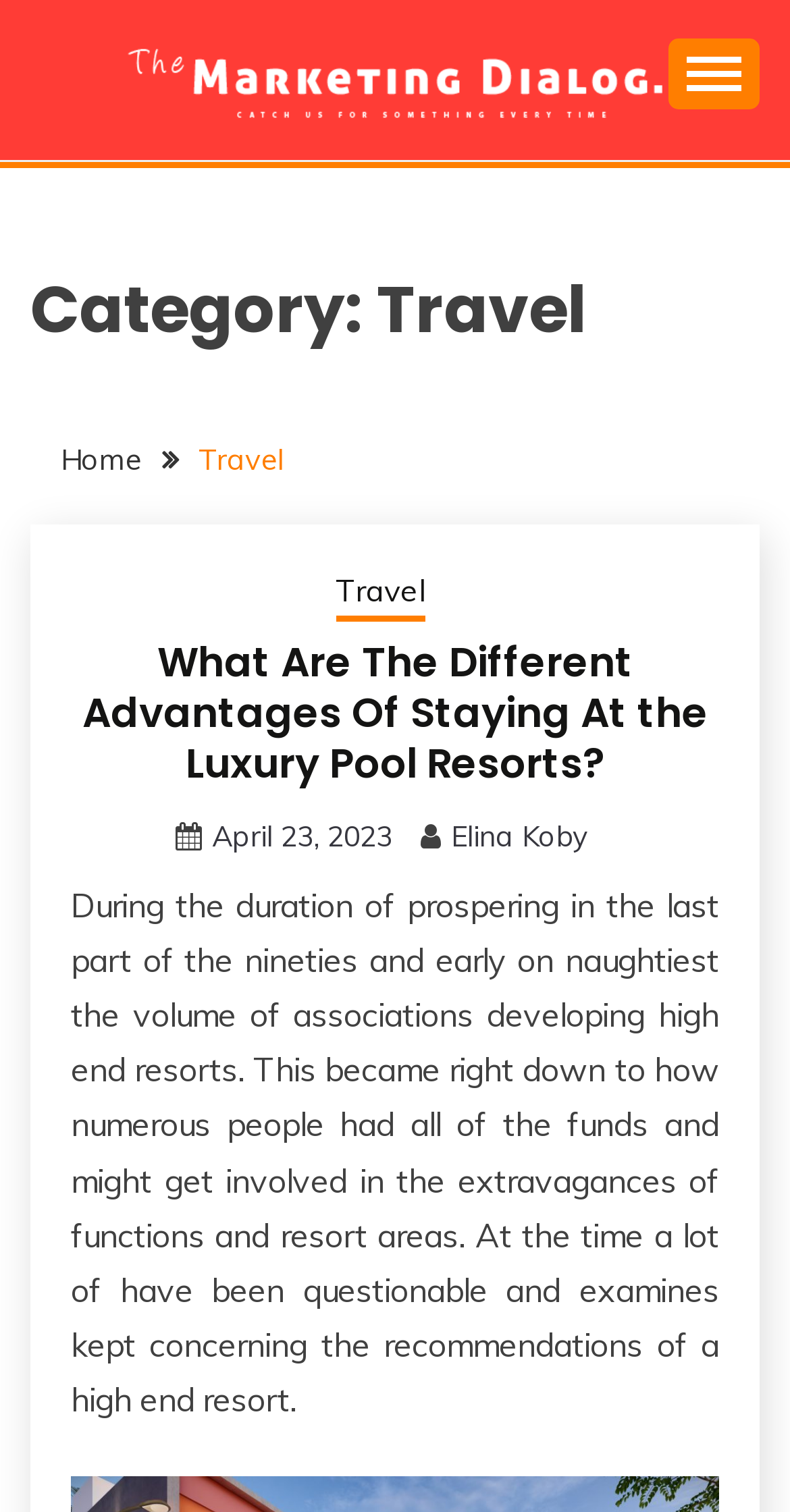Determine the bounding box coordinates of the UI element that matches the following description: "Elina Koby". The coordinates should be four float numbers between 0 and 1 in the format [left, top, right, bottom].

[0.571, 0.541, 0.742, 0.565]